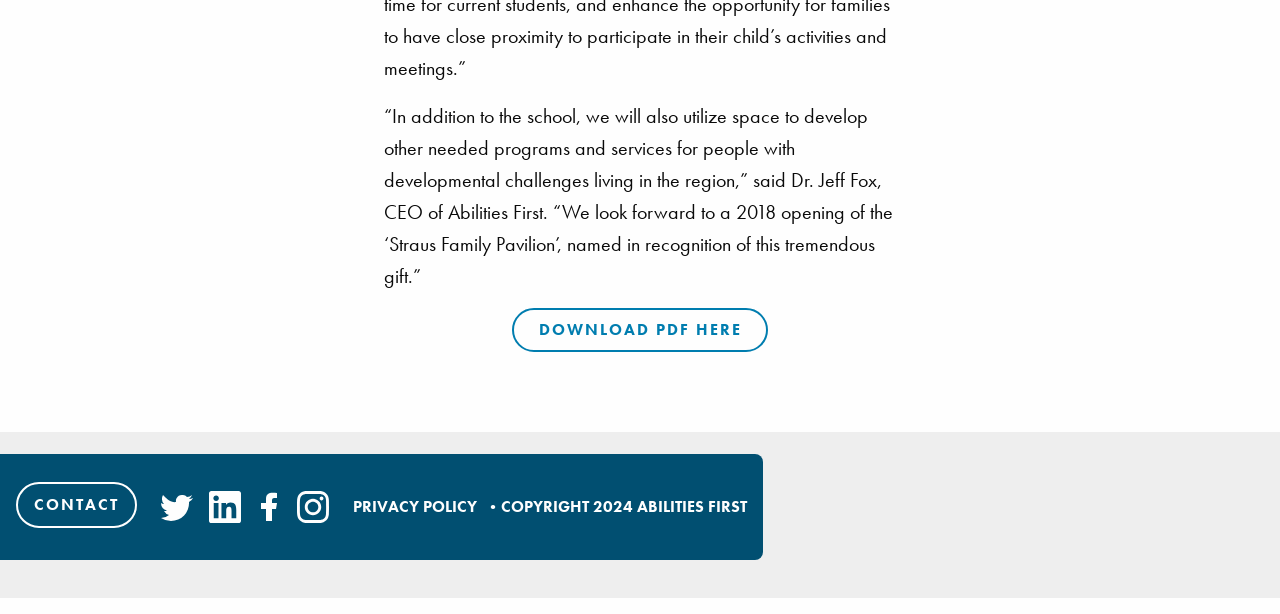Please specify the coordinates of the bounding box for the element that should be clicked to carry out this instruction: "contact us". The coordinates must be four float numbers between 0 and 1, formatted as [left, top, right, bottom].

[0.012, 0.785, 0.107, 0.86]